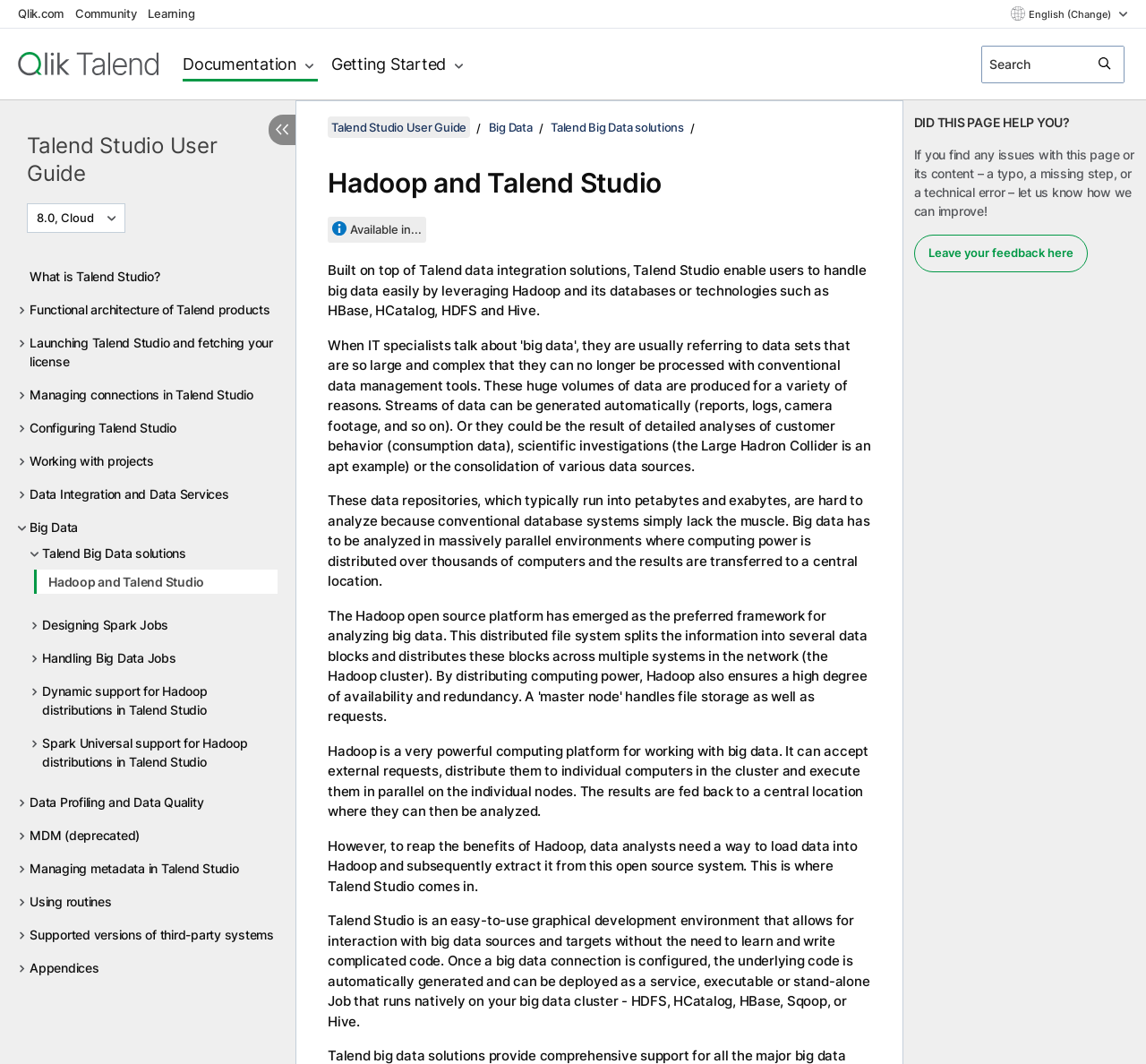Refer to the screenshot and give an in-depth answer to this question: What is Hadoop used for?

I determined the answer by reading the text on the page, which explains that Hadoop is a powerful computing platform for working with big data. It can accept external requests, distribute them to individual computers in the cluster, and execute them in parallel on the individual nodes.